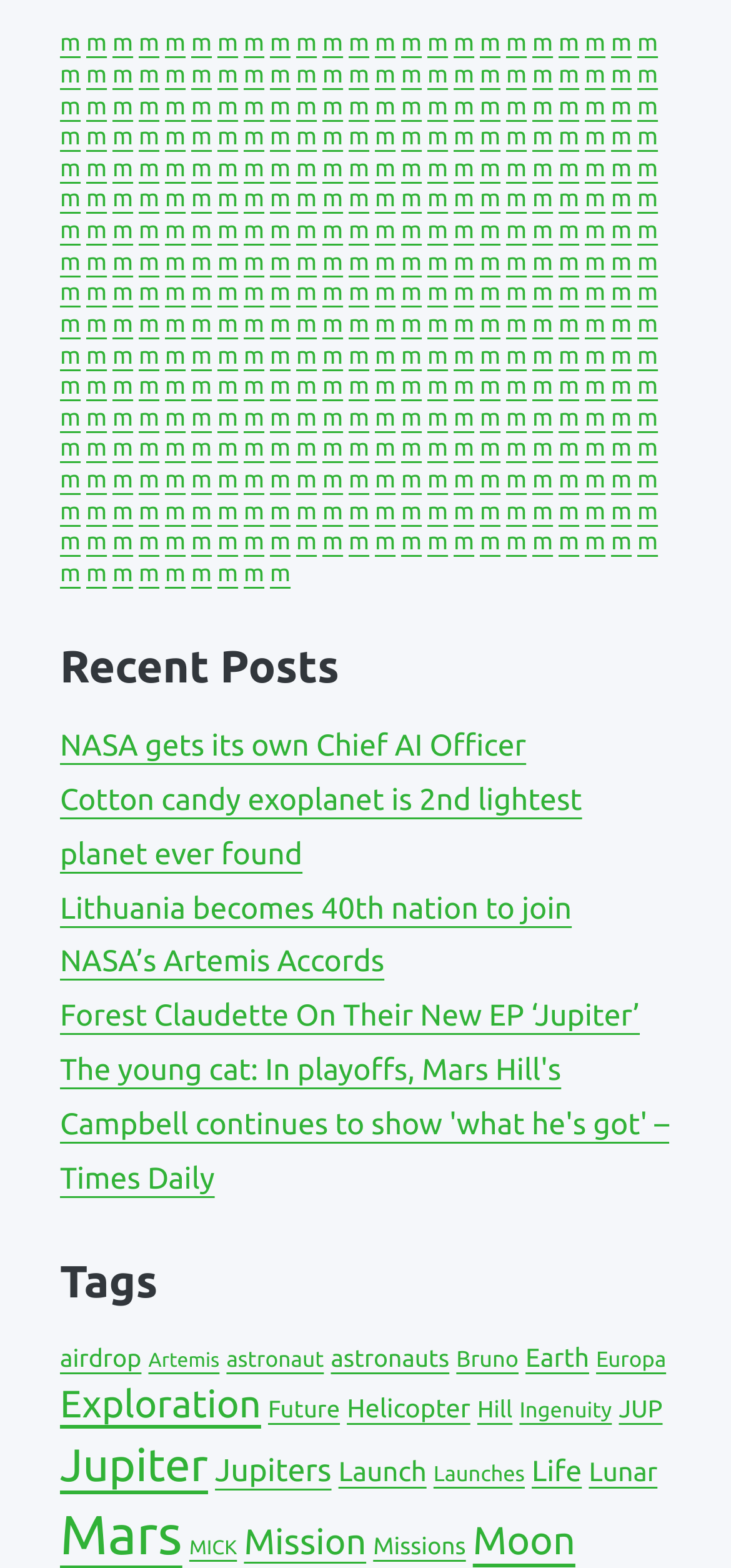Are all links aligned horizontally?
Based on the visual details in the image, please answer the question thoroughly.

By analyzing the x1 and x2 coordinates of each link's bounding box, I found that all links have the same horizontal position, indicating that they are aligned horizontally.